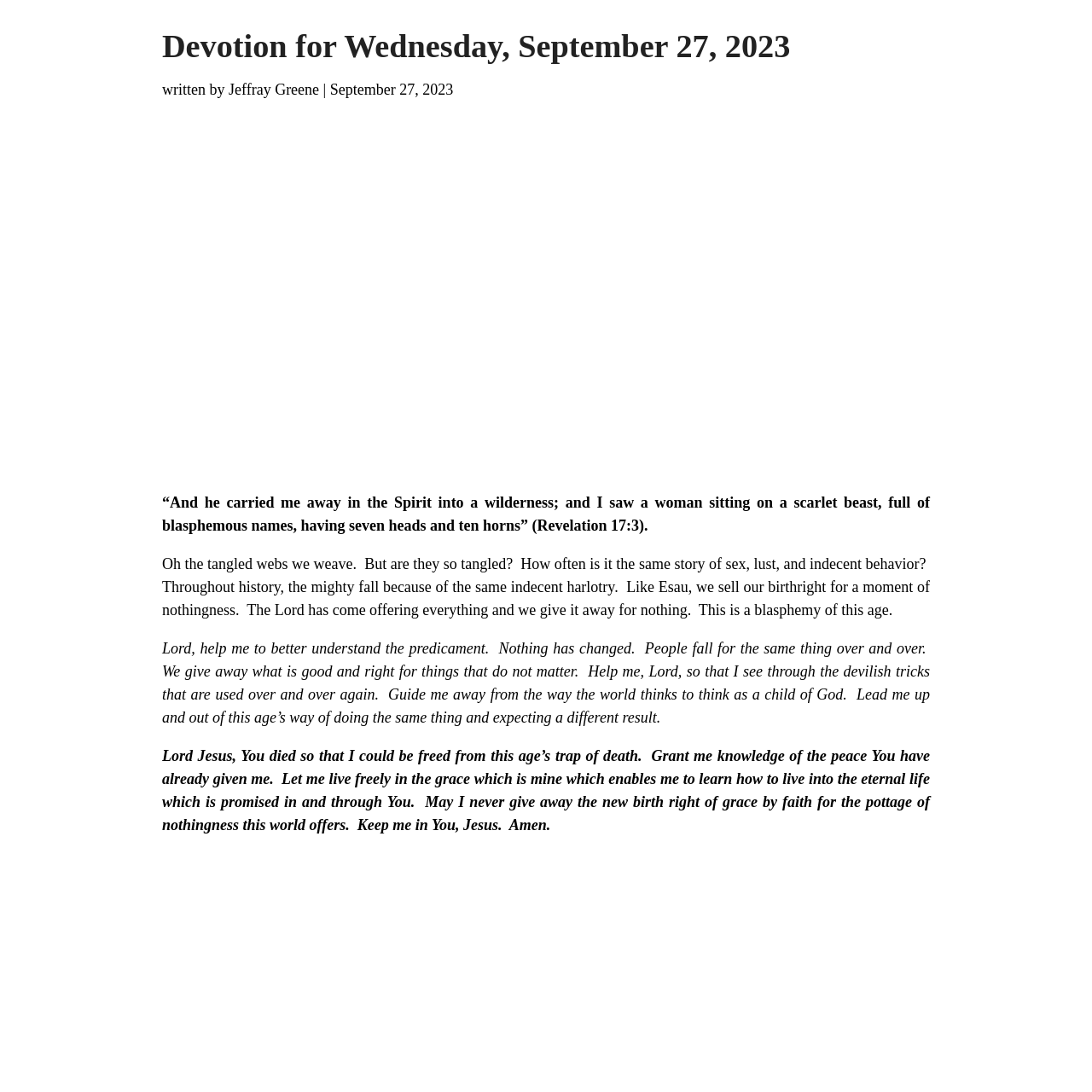Who wrote the devotion?
Can you offer a detailed and complete answer to this question?

The author of the devotion is mentioned in the text 'written by Jeffray Greene' which is located below the heading.